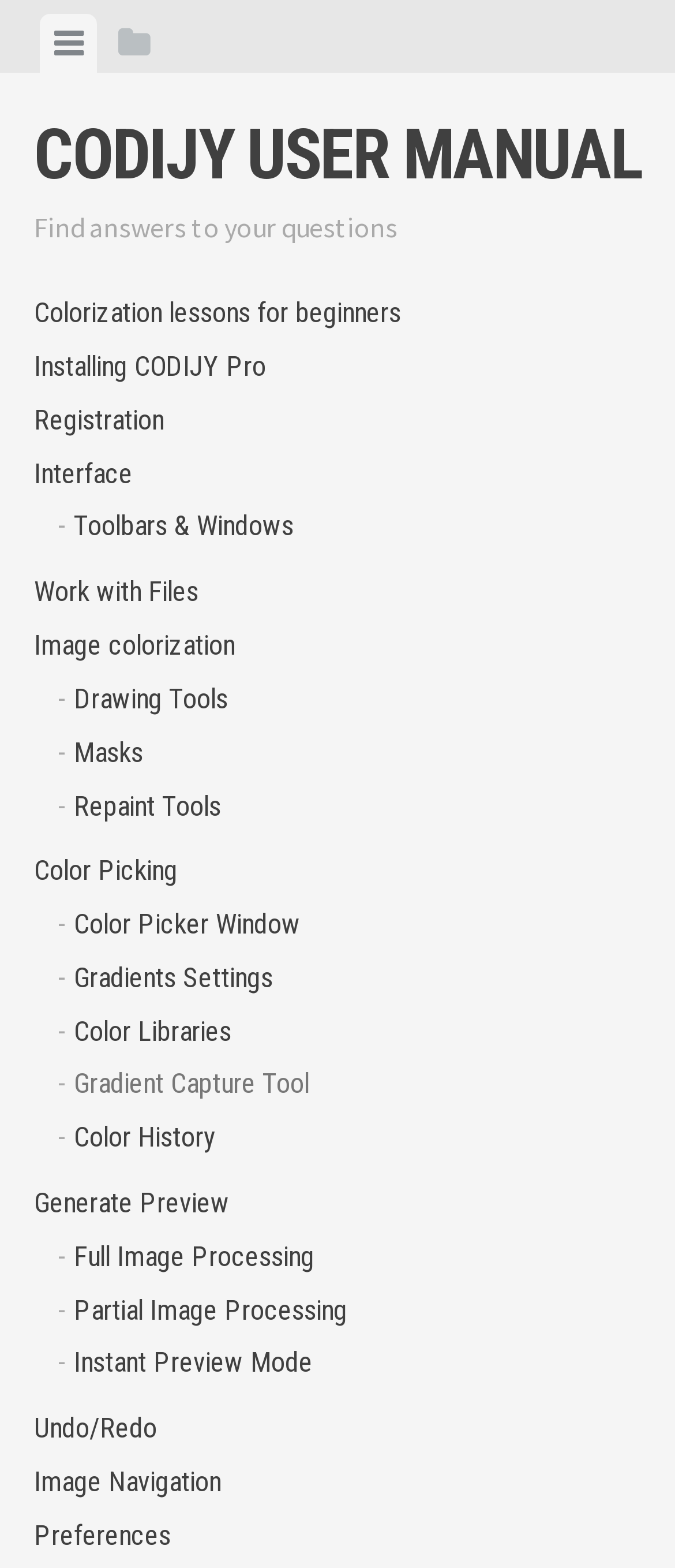Can you pinpoint the bounding box coordinates for the clickable element required for this instruction: "View menu"? The coordinates should be four float numbers between 0 and 1, i.e., [left, top, right, bottom].

[0.06, 0.009, 0.145, 0.046]